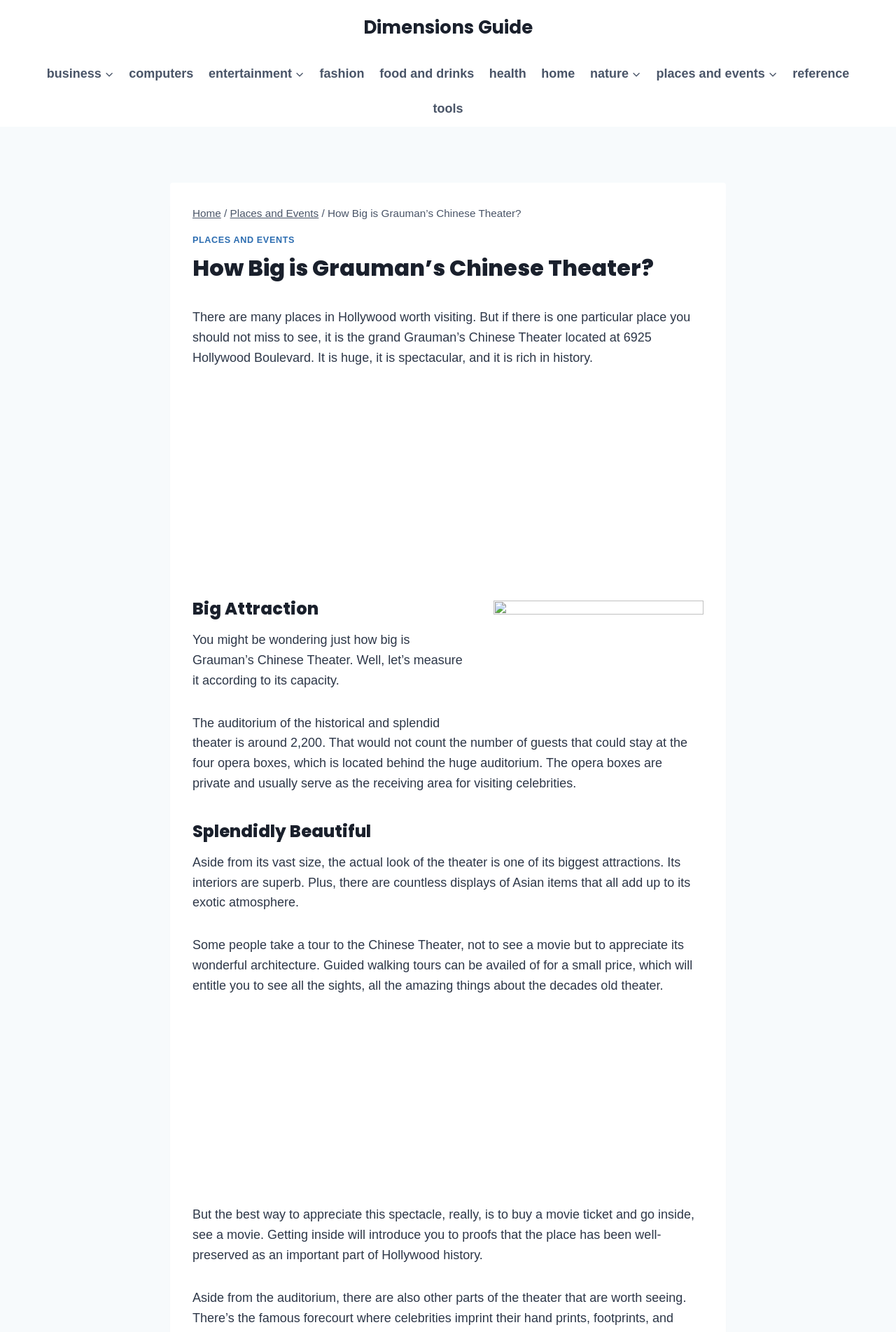Please give the bounding box coordinates of the area that should be clicked to fulfill the following instruction: "Click on the 'Dimensions Guide' link". The coordinates should be in the format of four float numbers from 0 to 1, i.e., [left, top, right, bottom].

[0.405, 0.013, 0.595, 0.029]